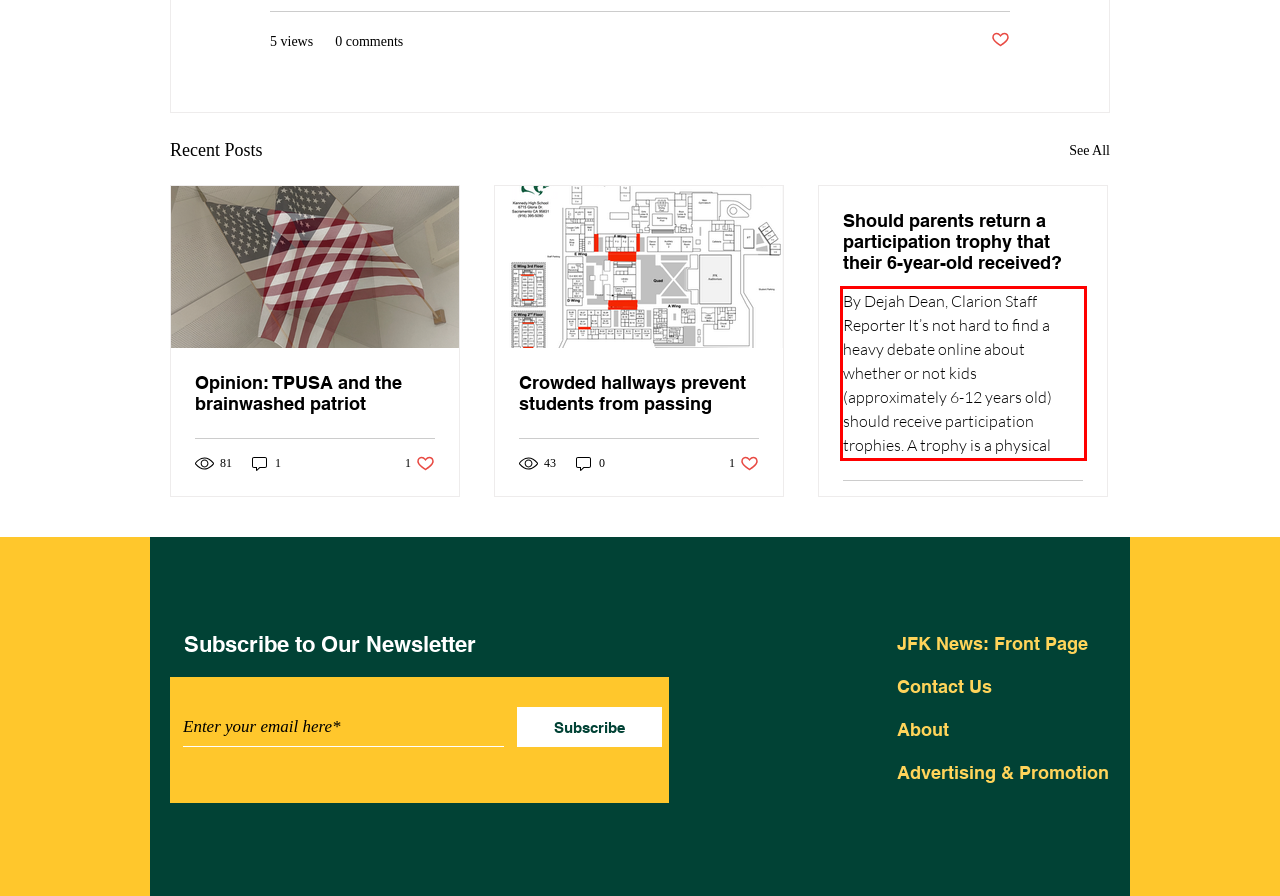You are looking at a screenshot of a webpage with a red rectangle bounding box. Use OCR to identify and extract the text content found inside this red bounding box.

By Dejah Dean, Clarion Staff Reporter It’s not hard to find a heavy debate online about whether or not kids (approximately 6-12 years old) should receive participation trophies. A trophy is a physical